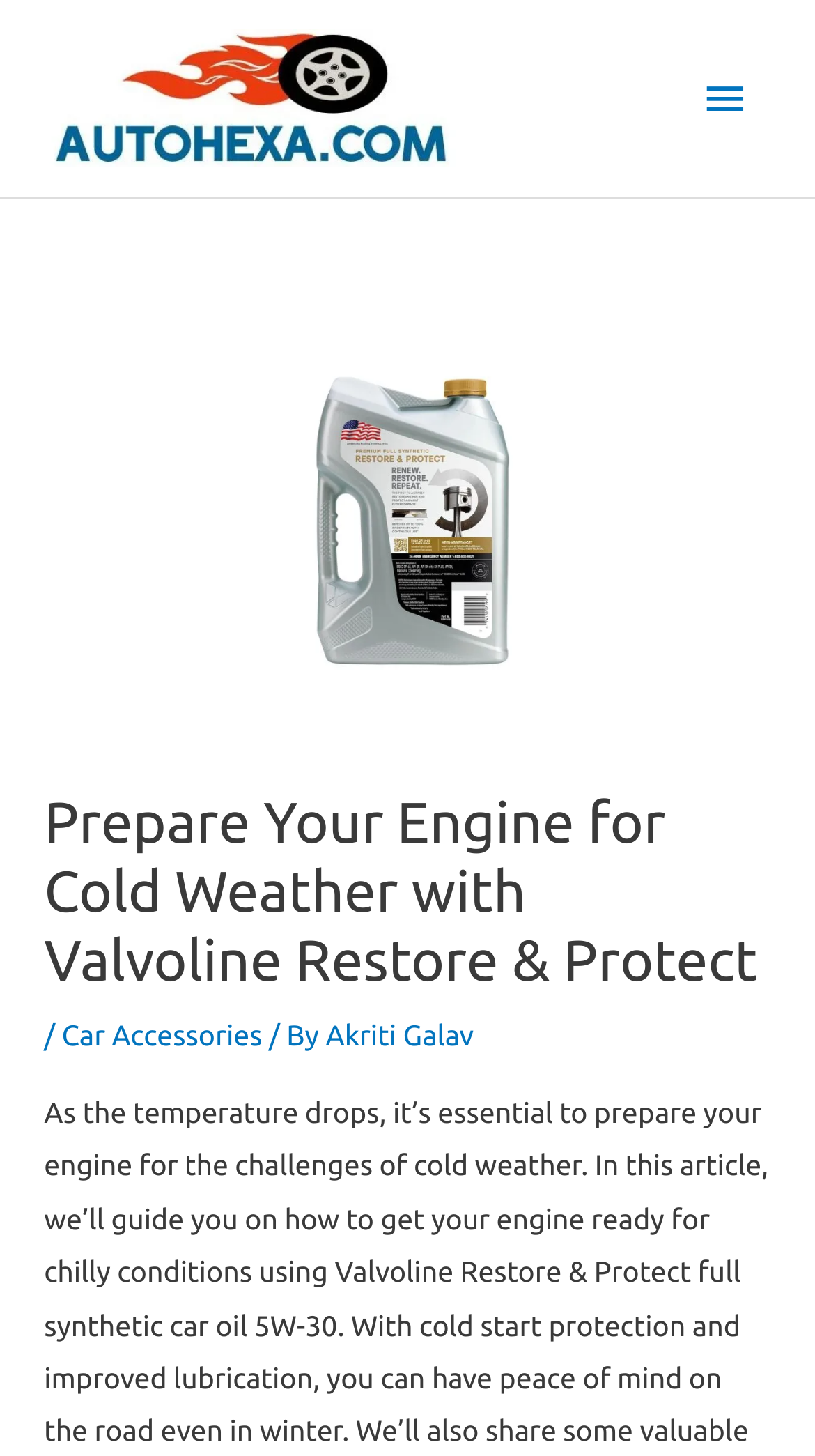Provide a brief response to the question using a single word or phrase: 
What is the text above the image in the header section?

Prepare Your Engine for Cold Weather with Valvoline Restore & Protect